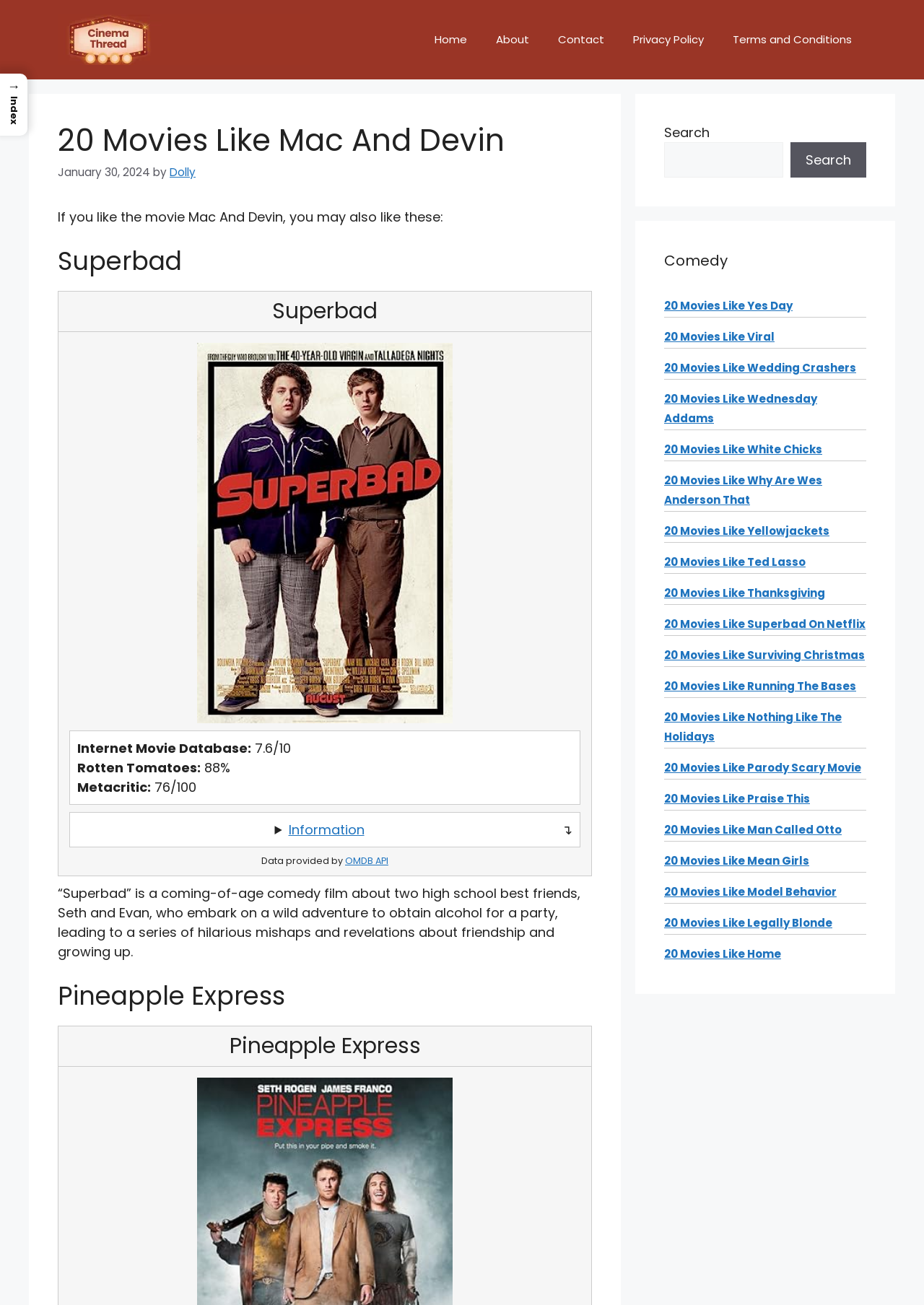Pinpoint the bounding box coordinates of the element you need to click to execute the following instruction: "Read more about the movie Superbad". The bounding box should be represented by four float numbers between 0 and 1, in the format [left, top, right, bottom].

[0.062, 0.189, 0.641, 0.212]